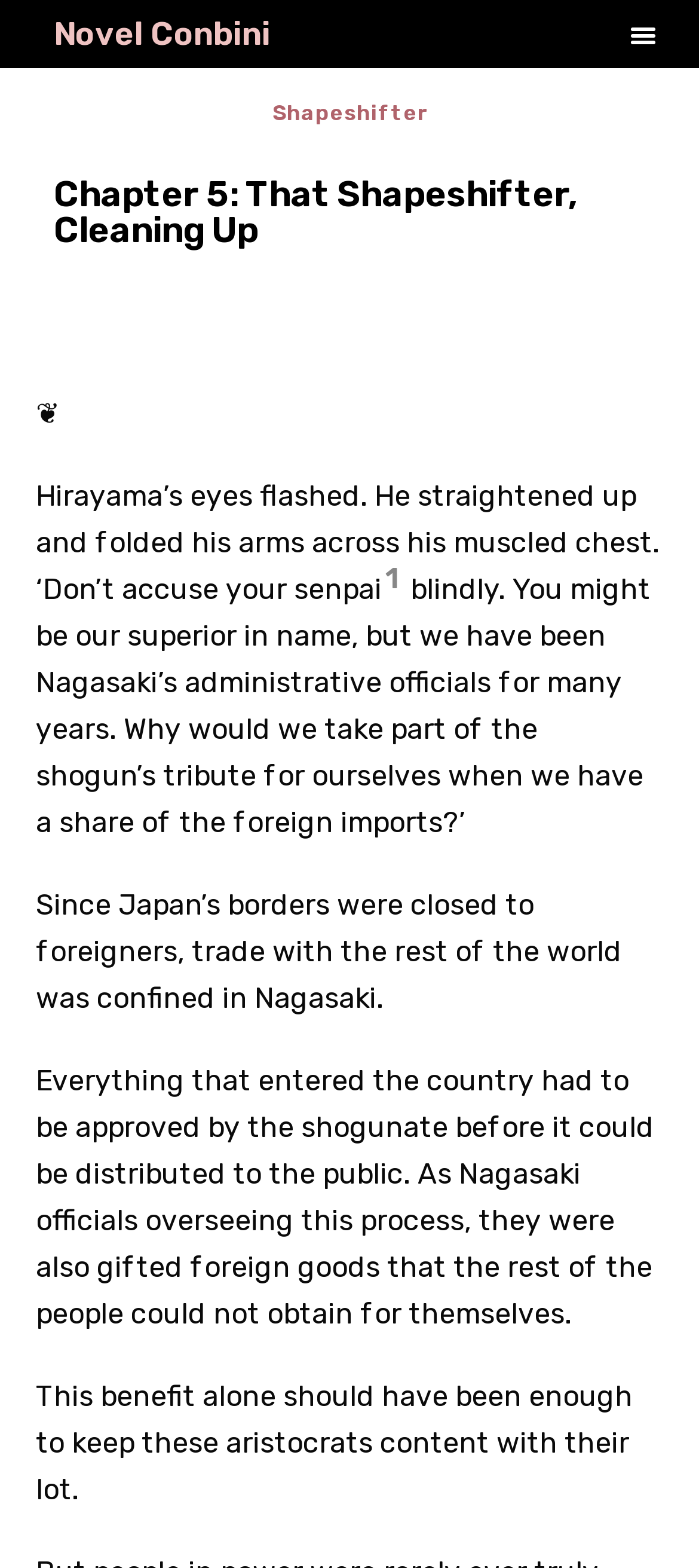Respond to the following question with a brief word or phrase:
What is the benefit of being Nagasaki officials?

Gifted foreign goods